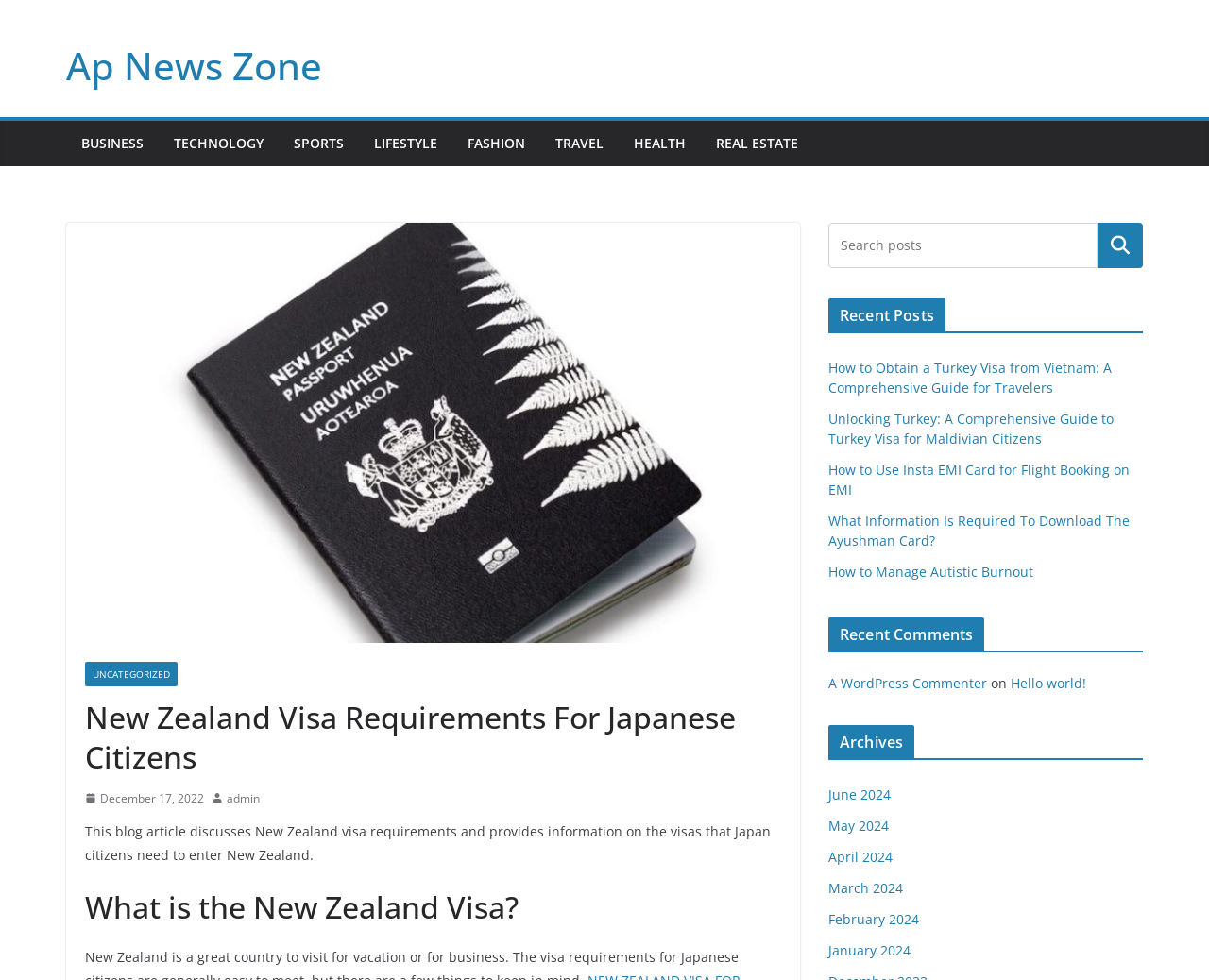Carefully observe the image and respond to the question with a detailed answer:
What is the purpose of the search box?

I determined the purpose of the search box by looking at its location and design. The search box is located in the top right corner of the page, which is a common location for search boxes. Additionally, the search box has a button labeled 'Search', which suggests that it is used to search the website for specific content.